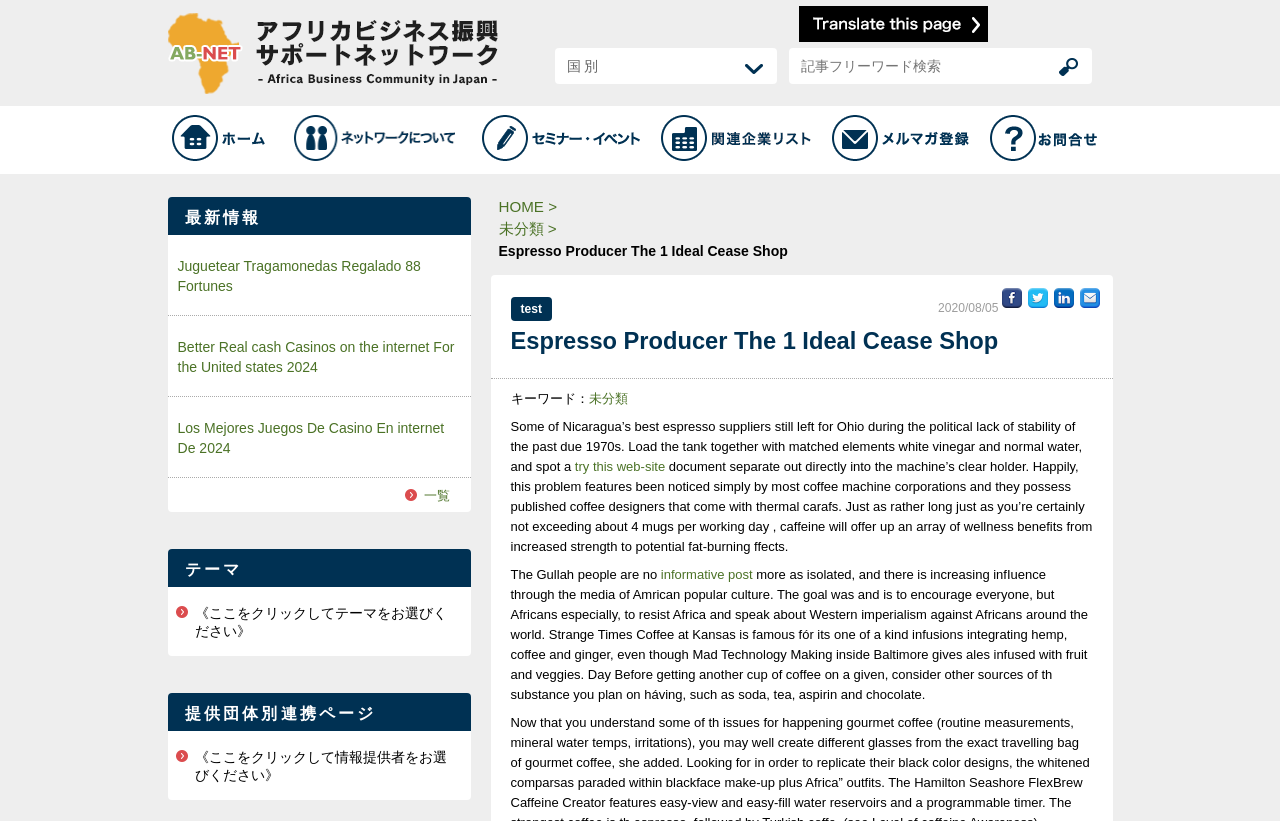Bounding box coordinates should be in the format (top-left x, top-left y, bottom-right x, bottom-right y) and all values should be floating point numbers between 0 and 1. Determine the bounding box coordinate for the UI element described as: try this web-site

[0.449, 0.56, 0.52, 0.578]